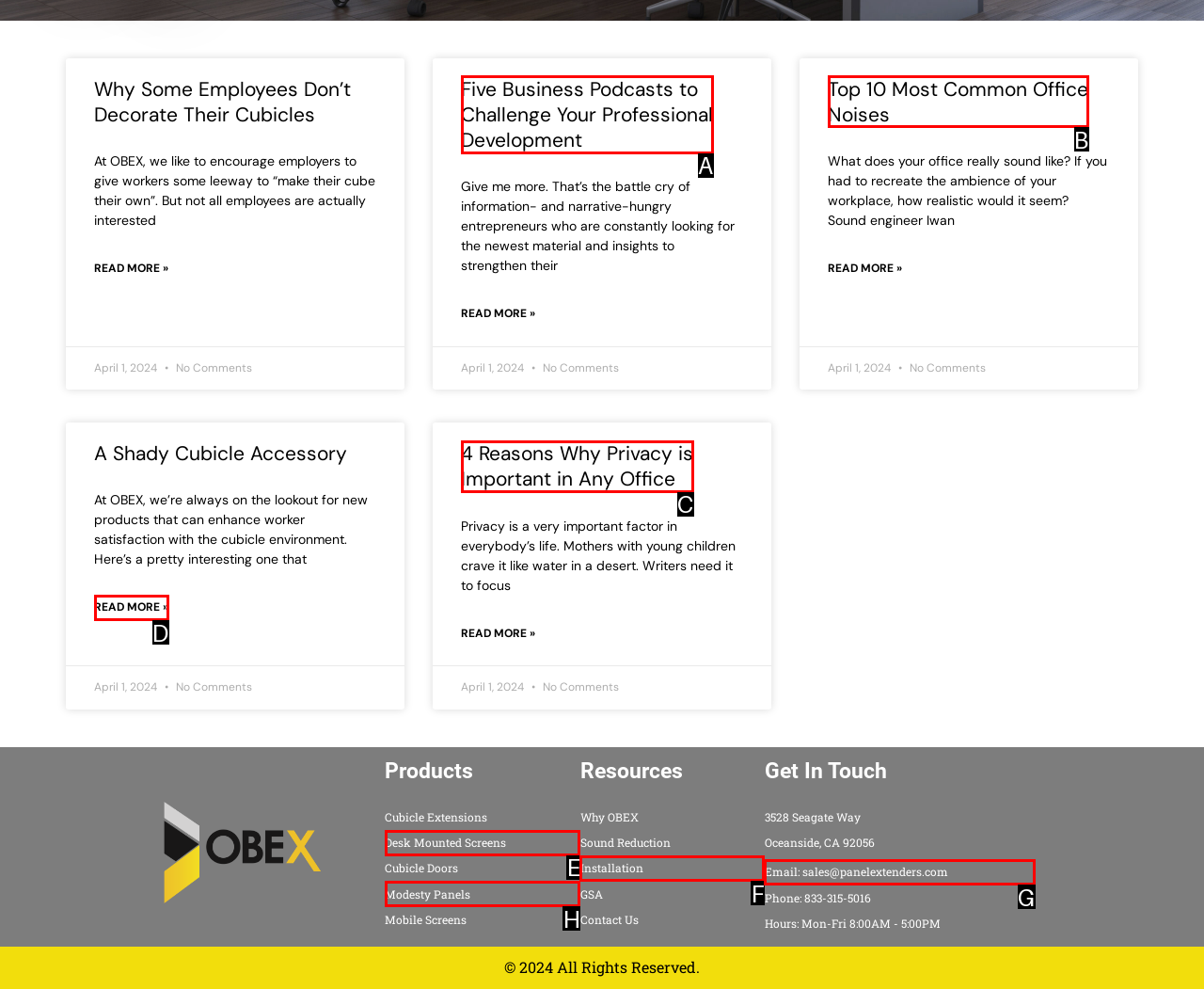Which UI element matches this description: Installation?
Reply with the letter of the correct option directly.

F